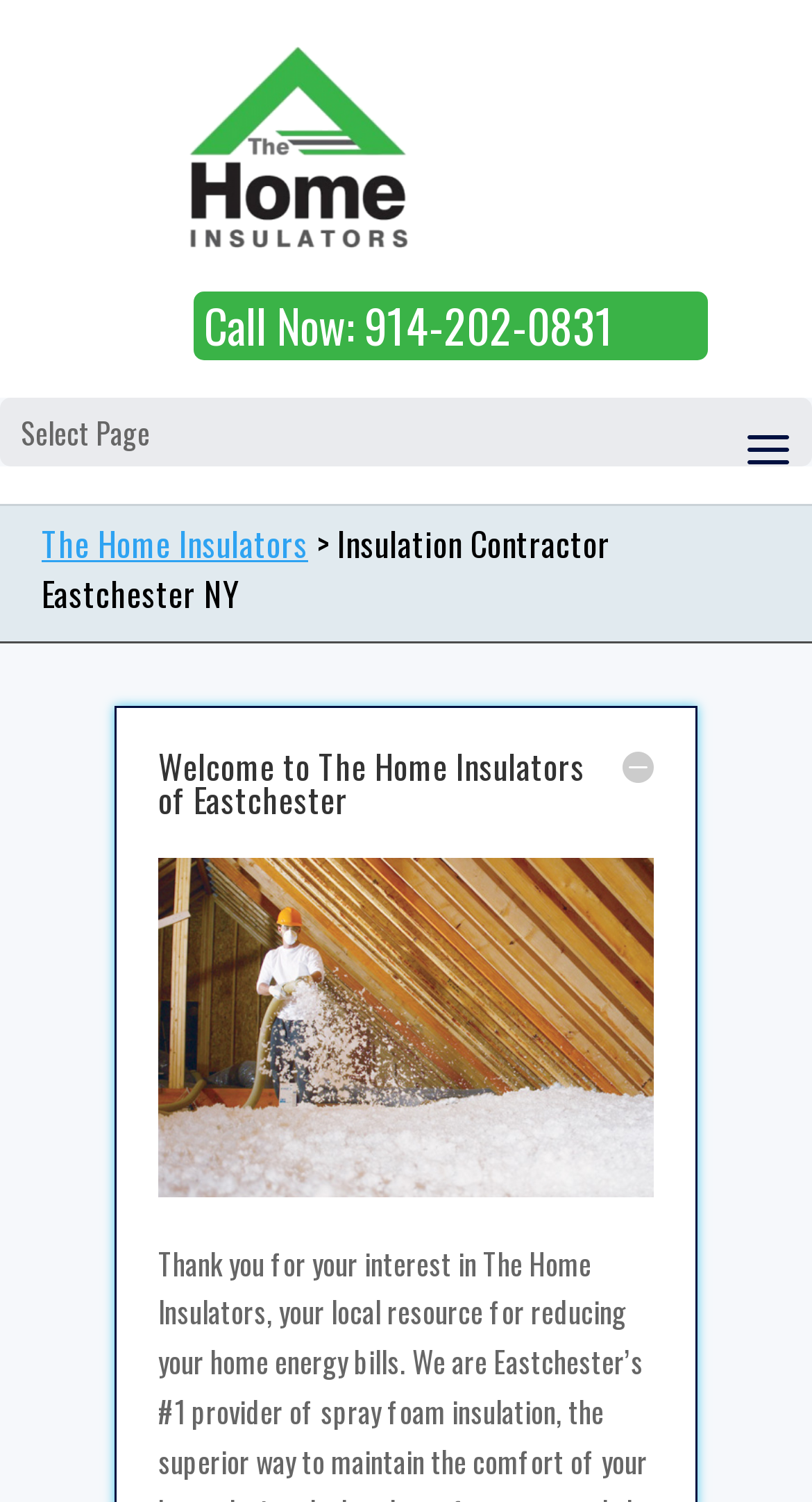What is the location of the insulation contractor?
Based on the image, please offer an in-depth response to the question.

I found the location by looking at the static text element with the text 'Insulation Contractor Eastchester NY' which is located below the company name.